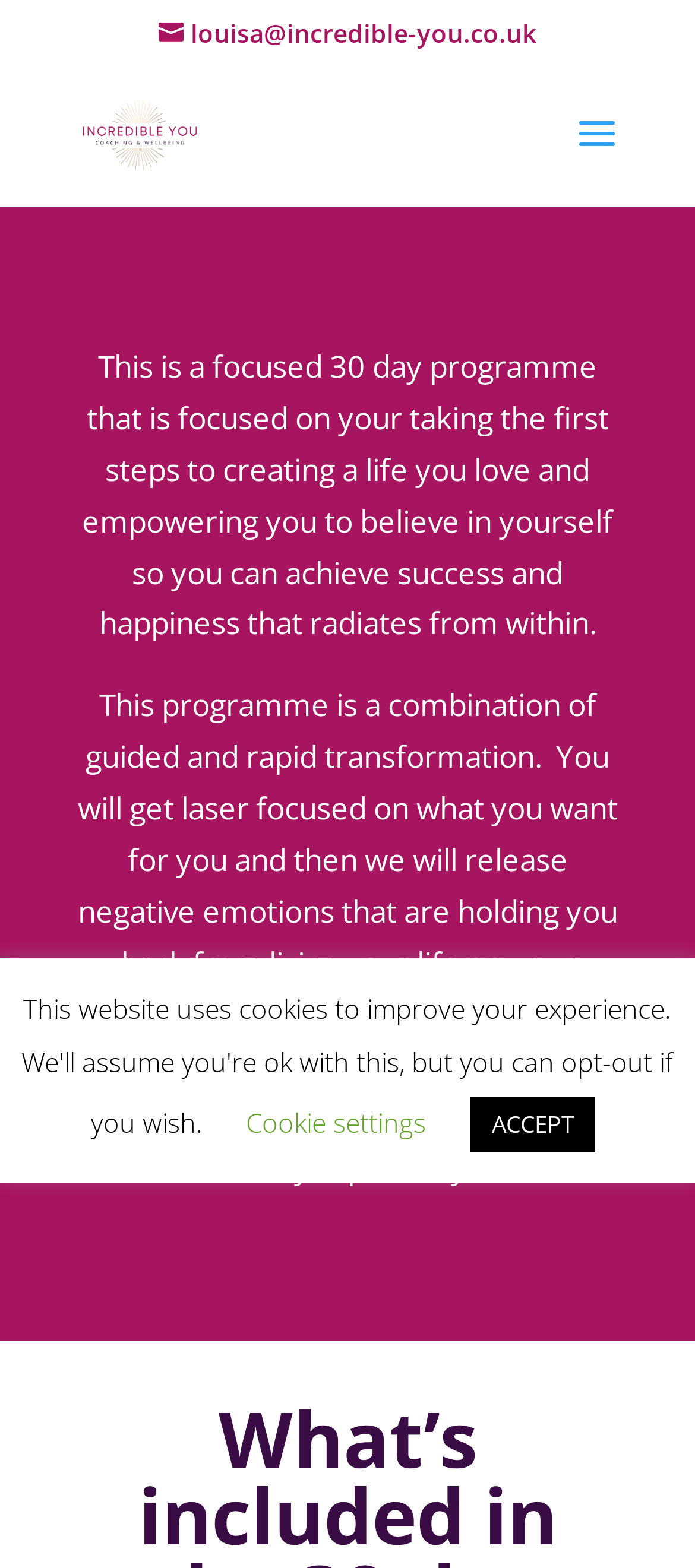What is the email address of the coach?
Refer to the image and offer an in-depth and detailed answer to the question.

I found the email address by looking at the link element with the OCR text 'louisa@incredible-you.co.uk' which is located at the top of the webpage.